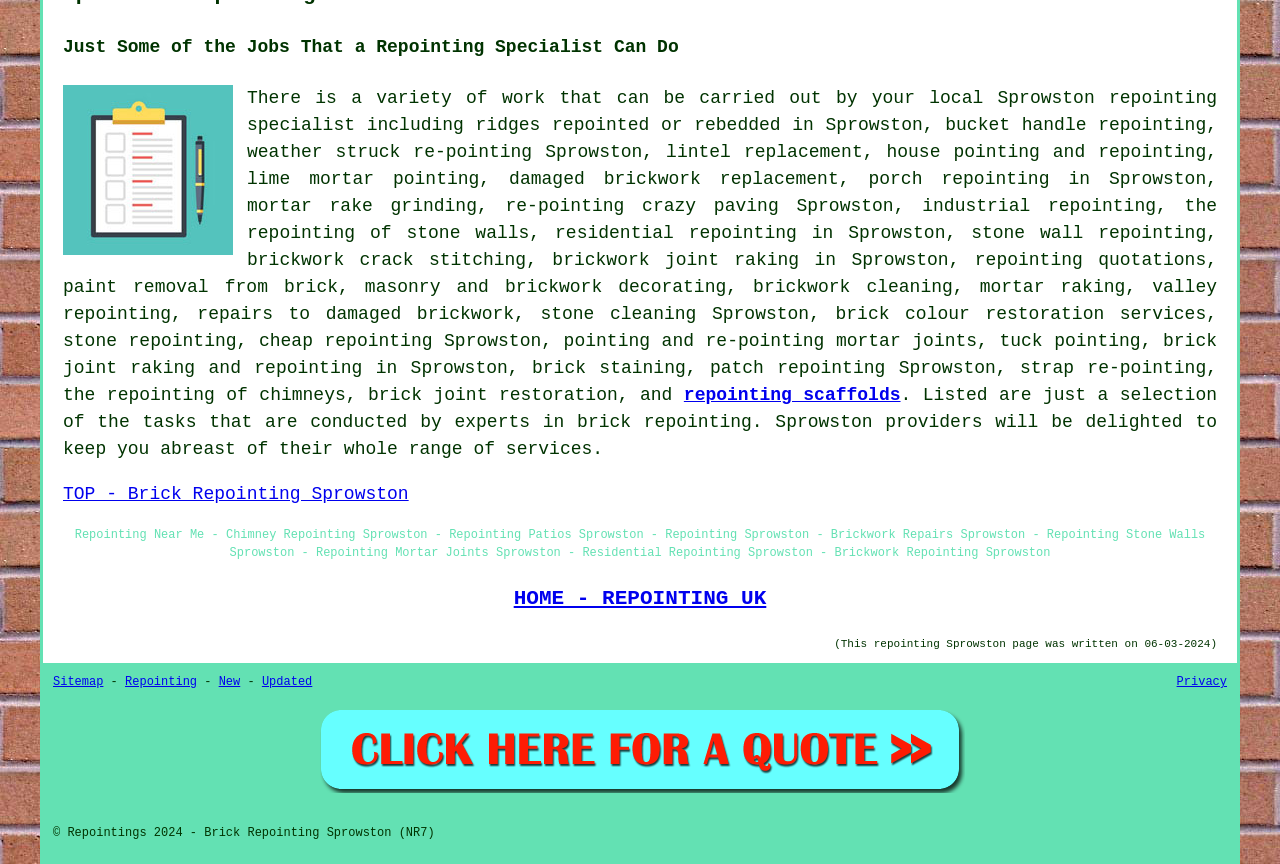What is the copyright year of the webpage?
Based on the visual content, answer with a single word or a brief phrase.

2024